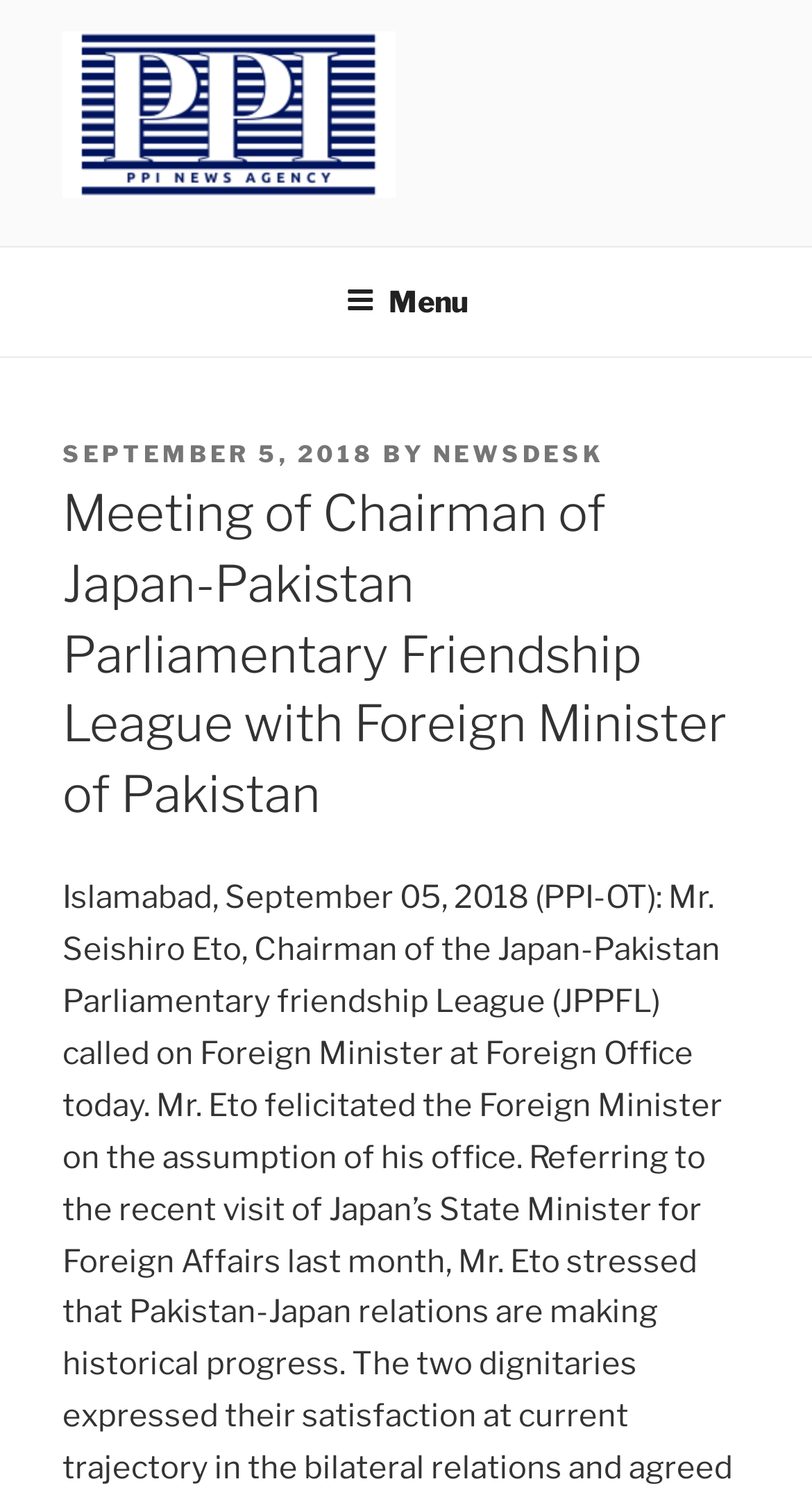Review the image closely and give a comprehensive answer to the question: Who is the author of the article?

The author of the article can be found in the middle of the webpage, where it is written as 'BY NEWSDESK'.